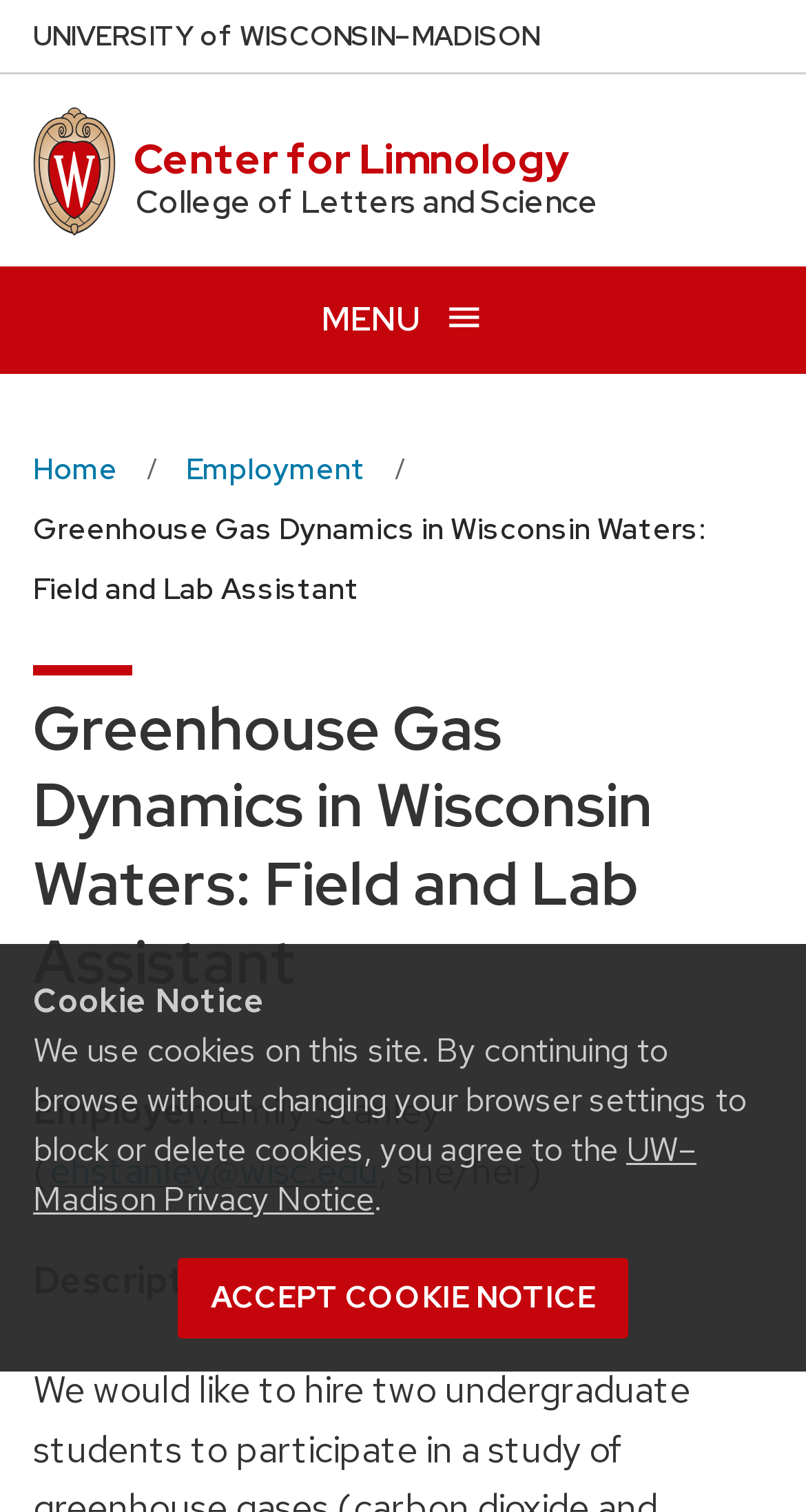Please predict the bounding box coordinates of the element's region where a click is necessary to complete the following instruction: "Open menu". The coordinates should be represented by four float numbers between 0 and 1, i.e., [left, top, right, bottom].

[0.0, 0.177, 1.0, 0.247]